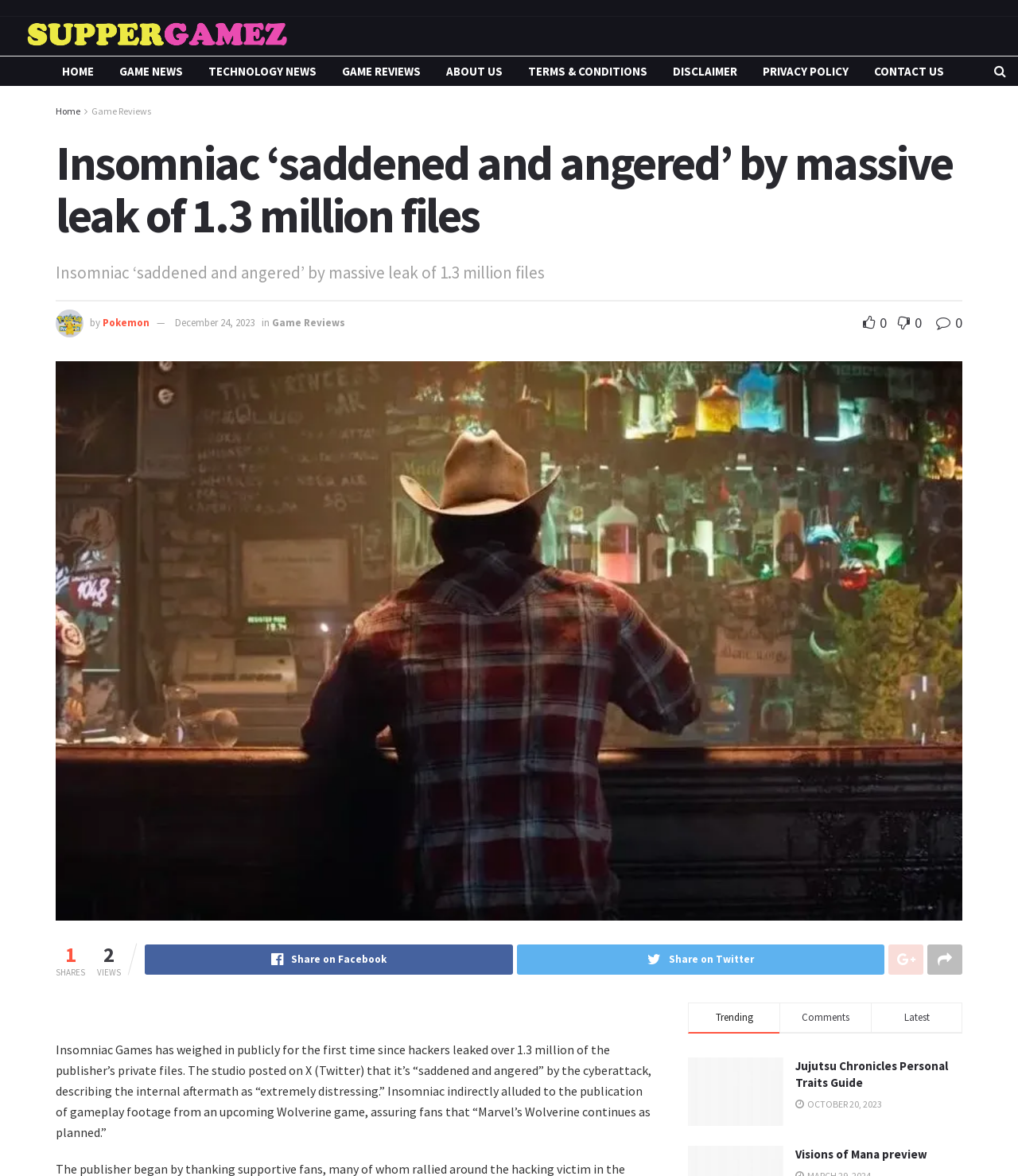Using the provided element description: "parent_node: Share on Facebook", identify the bounding box coordinates. The coordinates should be four floats between 0 and 1 in the order [left, top, right, bottom].

[0.911, 0.803, 0.945, 0.829]